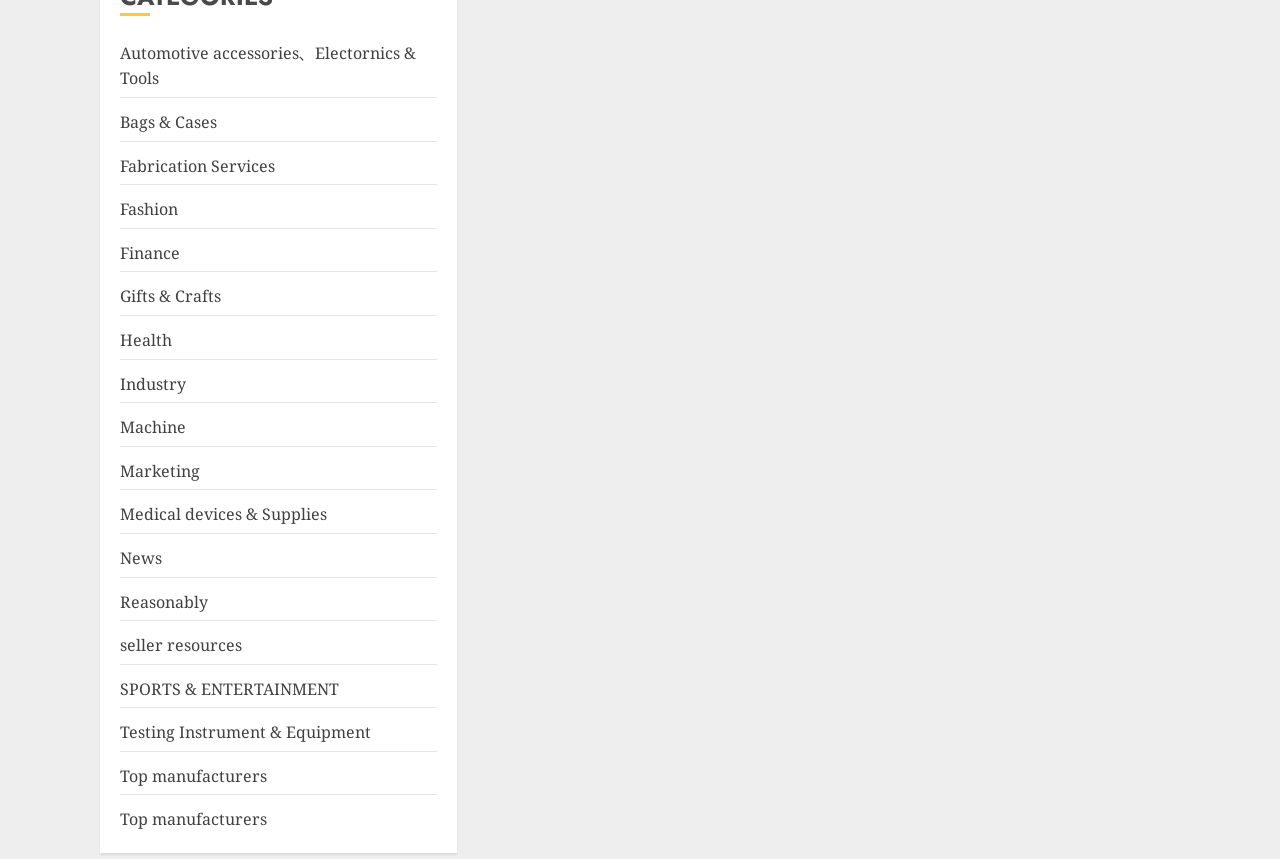Give the bounding box coordinates for the element described by: "Industry".

[0.094, 0.434, 0.145, 0.46]